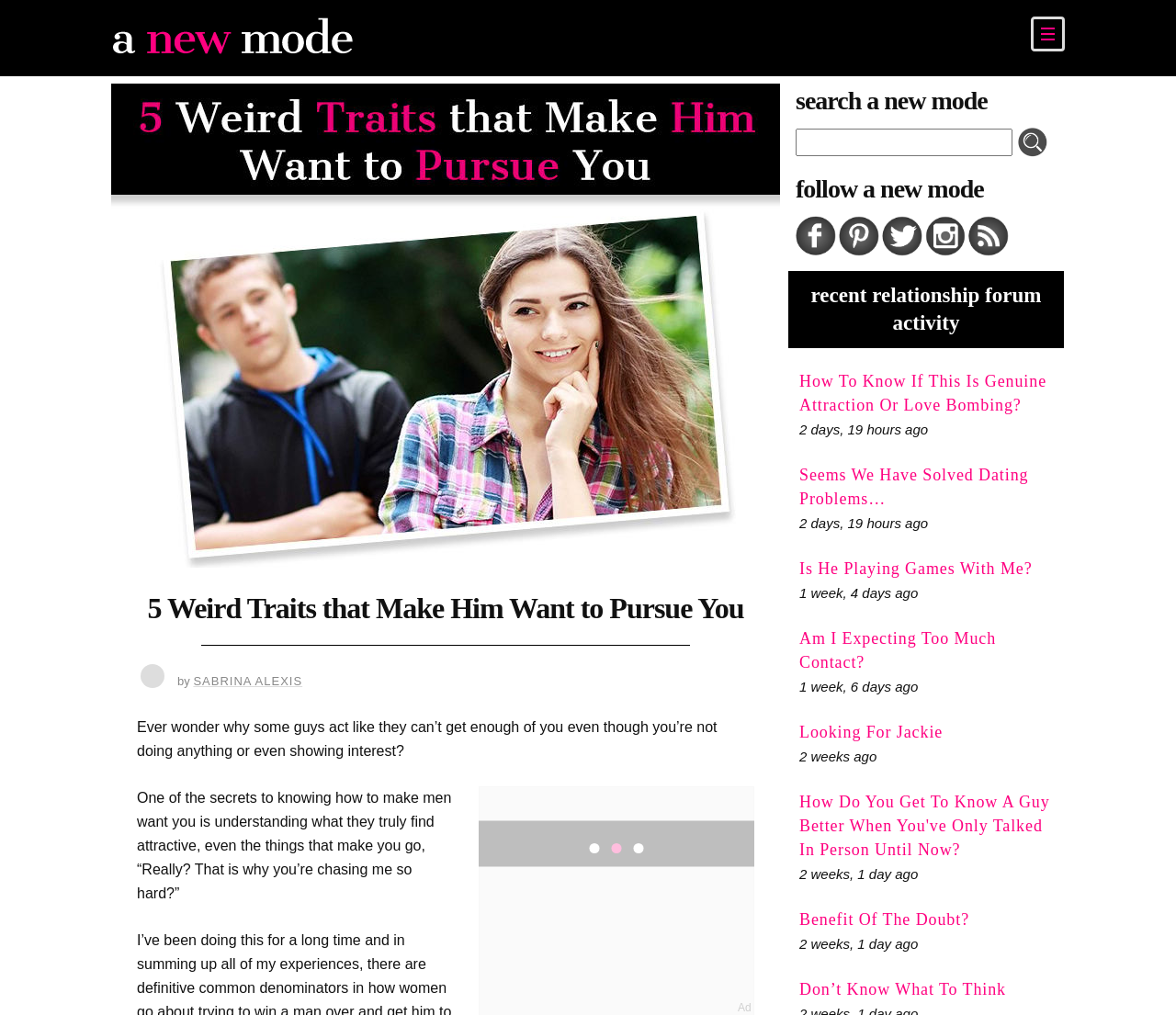For the following element description, predict the bounding box coordinates in the format (top-left x, top-left y, bottom-right x, bottom-right y). All values should be floating point numbers between 0 and 1. Description: Don’t know what to think

[0.68, 0.964, 0.895, 0.987]